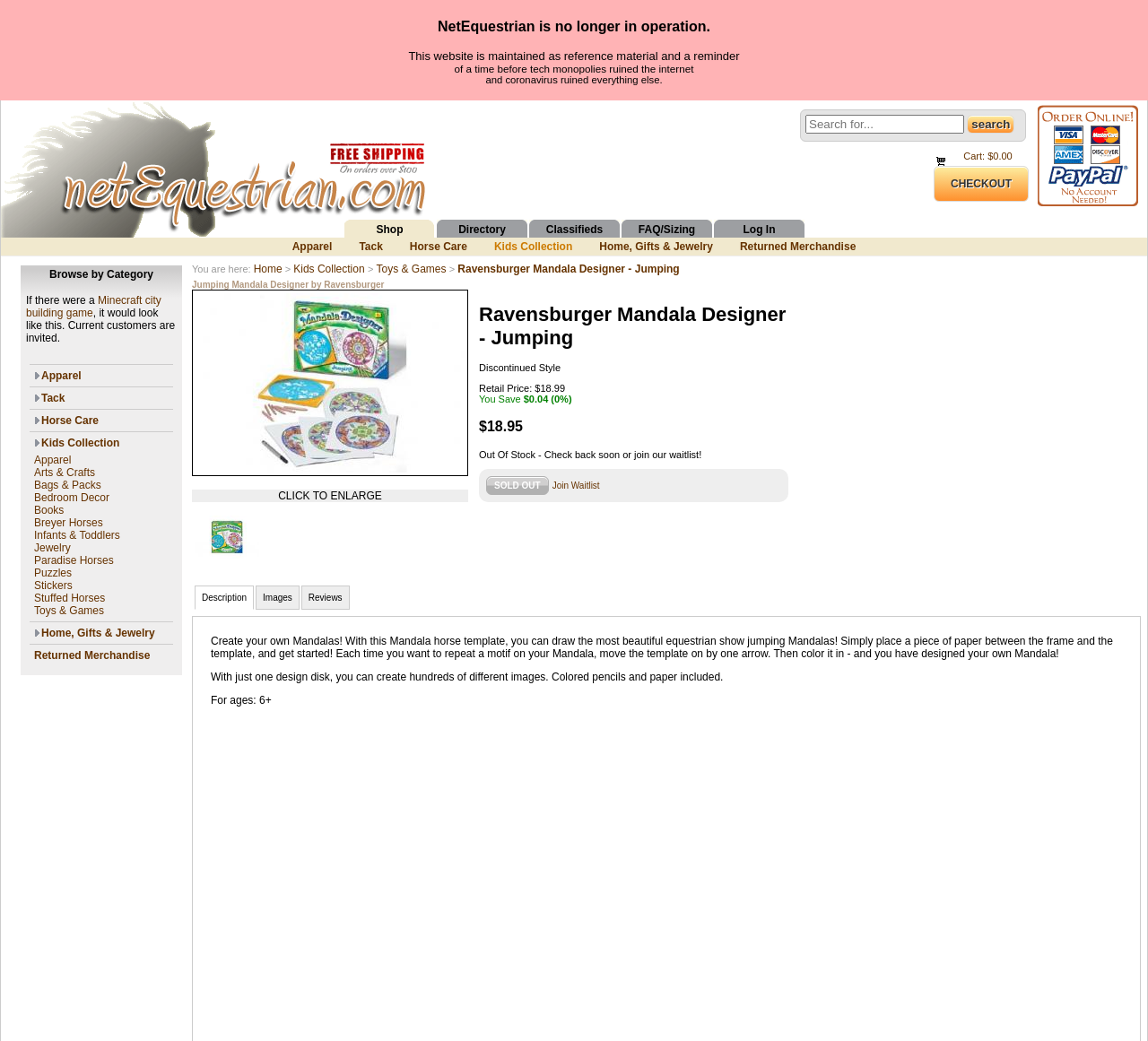Locate the bounding box coordinates of the element that should be clicked to execute the following instruction: "Check out".

[0.813, 0.159, 0.896, 0.194]